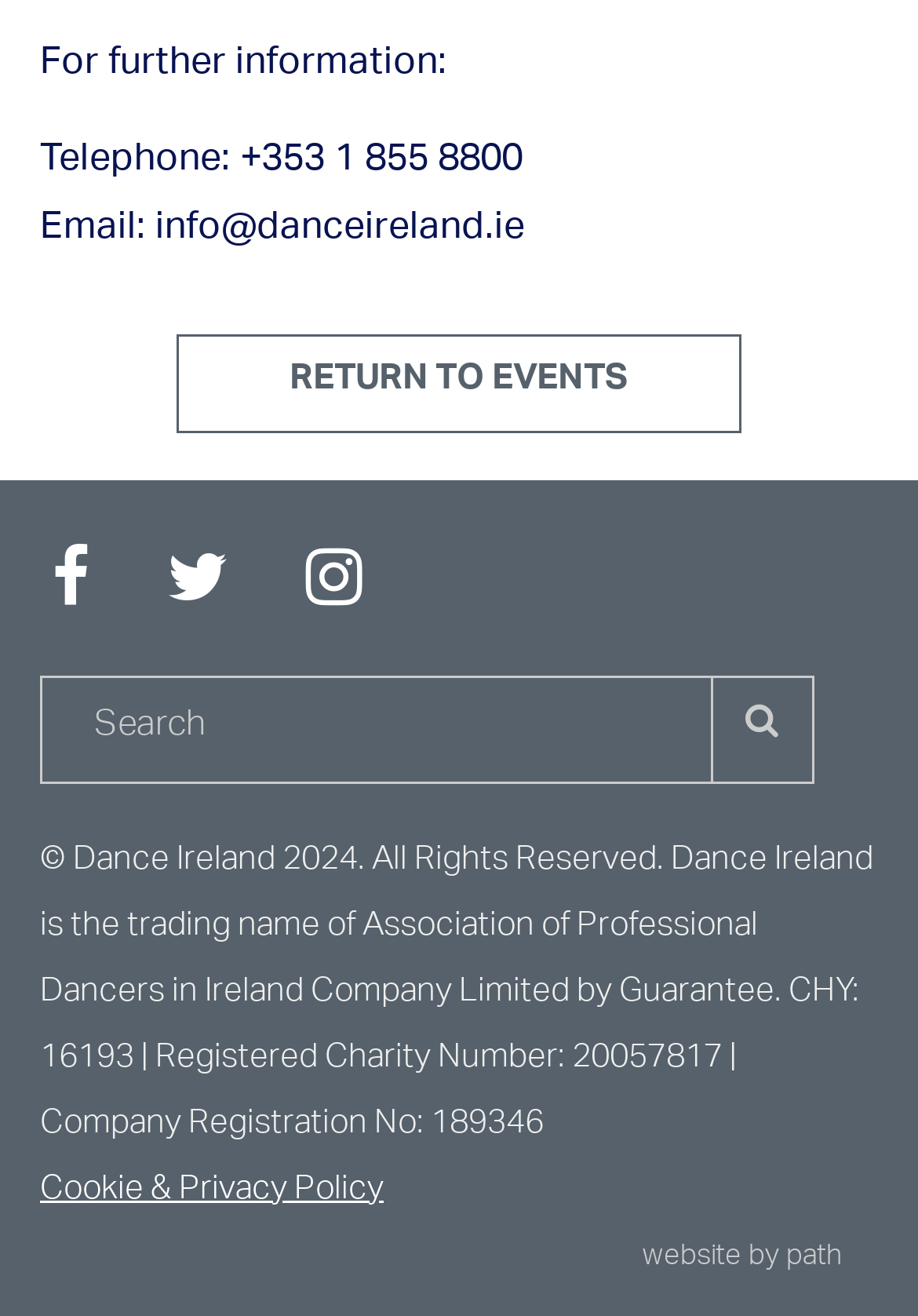Please find the bounding box coordinates of the clickable region needed to complete the following instruction: "Go to the Home page". The bounding box coordinates must consist of four float numbers between 0 and 1, i.e., [left, top, right, bottom].

None